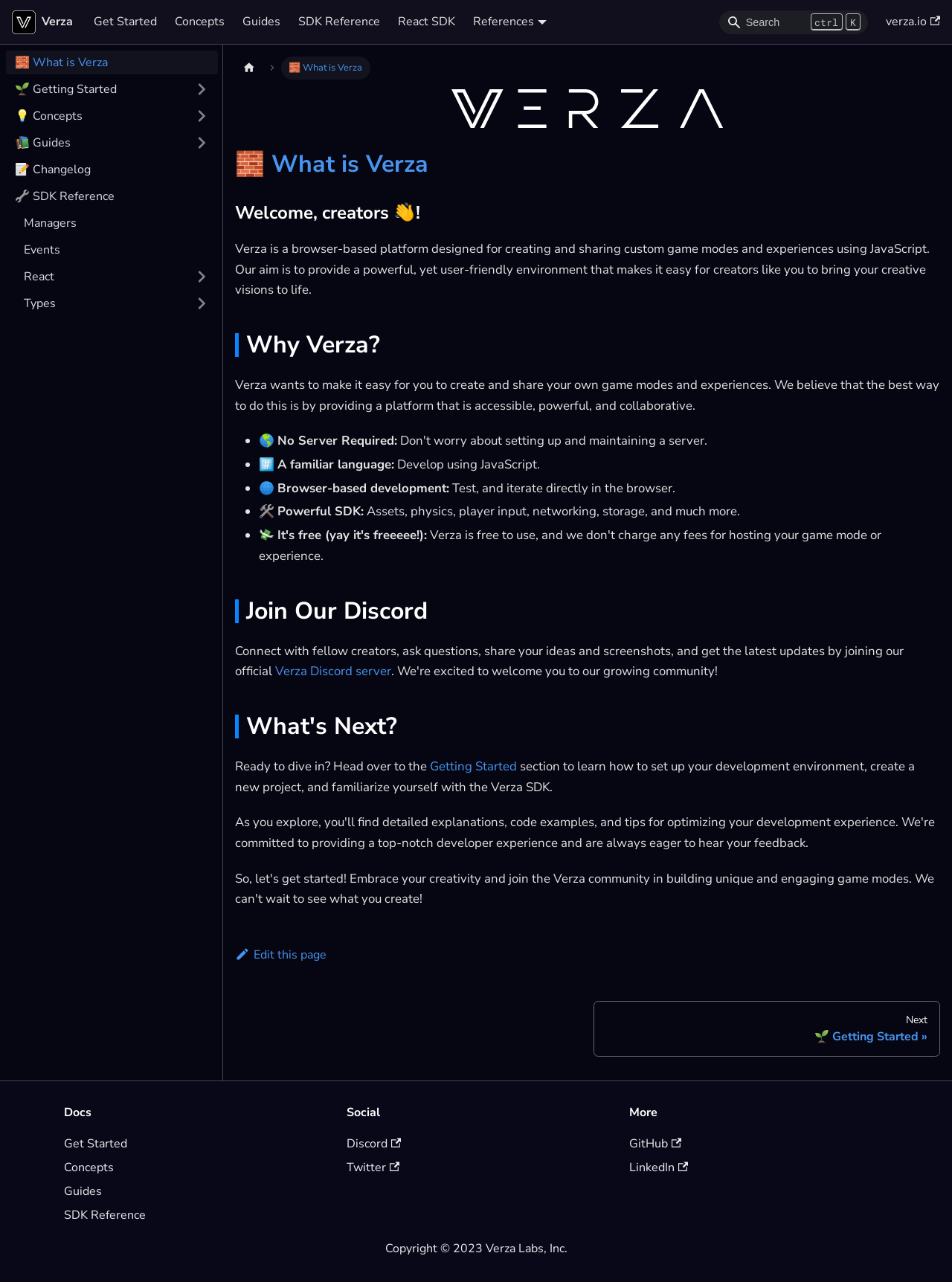Please provide the bounding box coordinates in the format (top-left x, top-left y, bottom-right x, bottom-right y). Remember, all values are floating point numbers between 0 and 1. What is the bounding box coordinate of the region described as: 🌱 Getting Started

[0.006, 0.06, 0.195, 0.079]